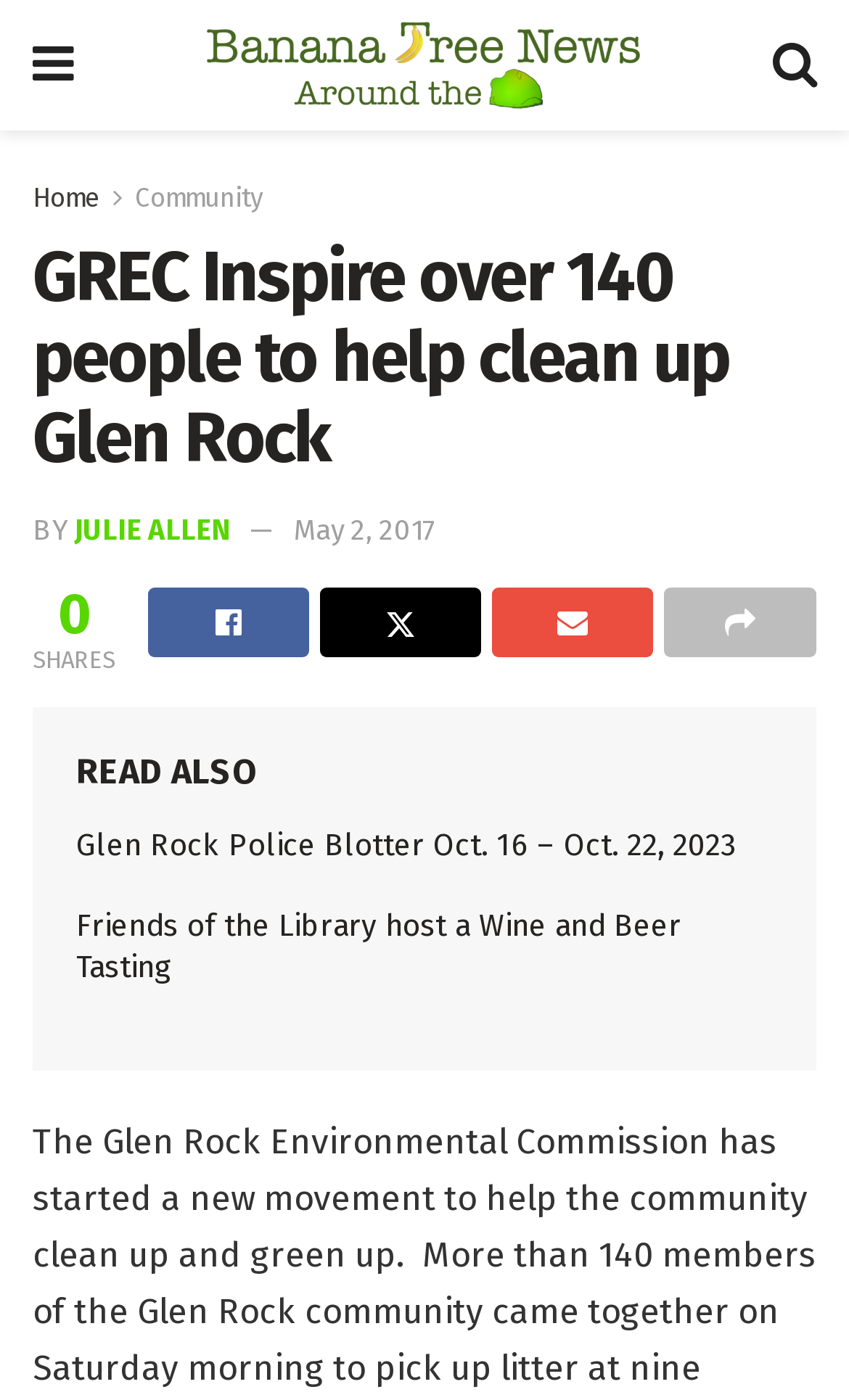How many social media sharing icons are there in the article 'GREC Inspire over 140 people to help clean up Glen Rock'?
Please craft a detailed and exhaustive response to the question.

I found the answer by looking at the article 'GREC Inspire over 140 people to help clean up Glen Rock' and then counting the social media sharing icons, which are 4.